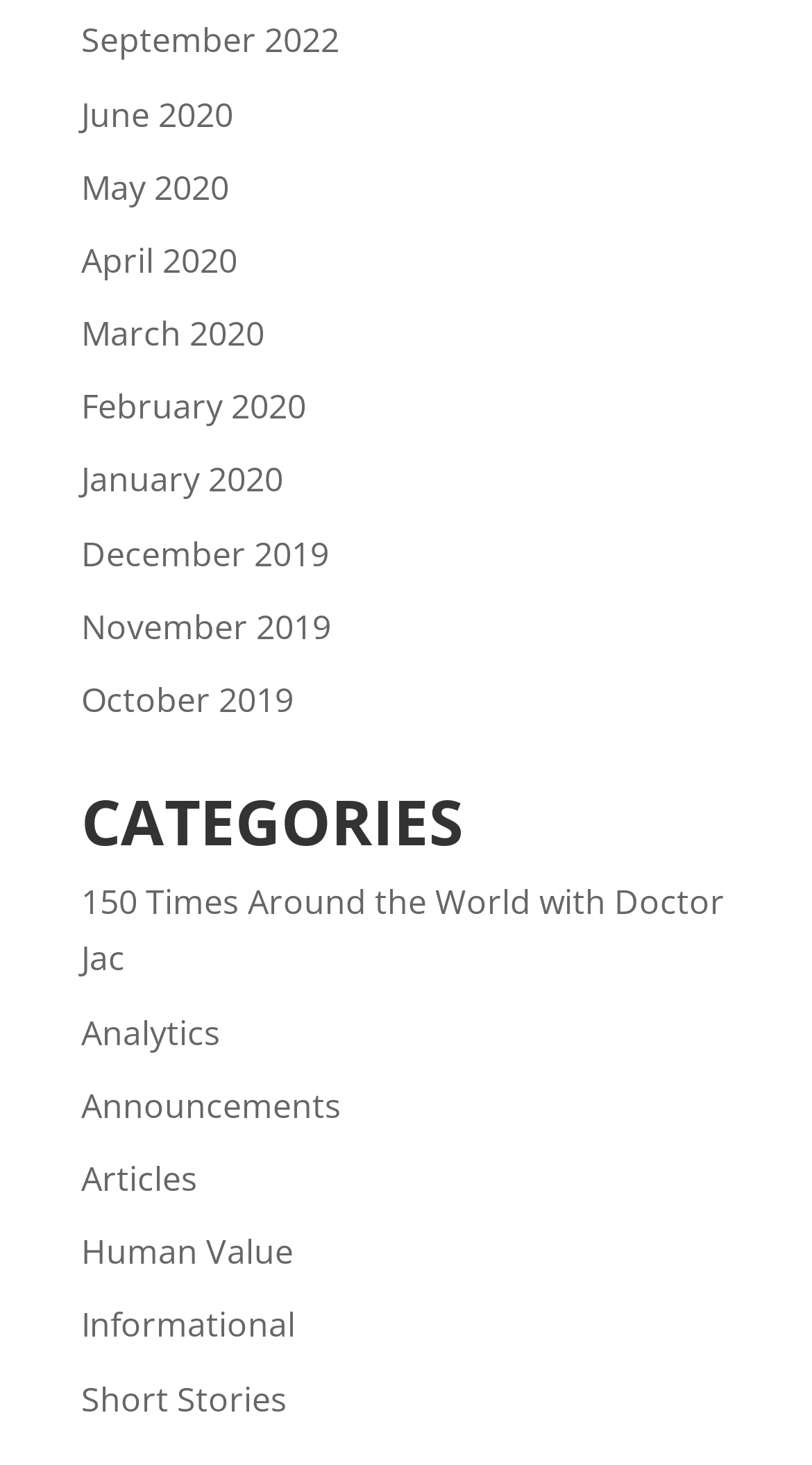Provide a short, one-word or phrase answer to the question below:
How many categories are listed under the 'CATEGORIES' heading?

9